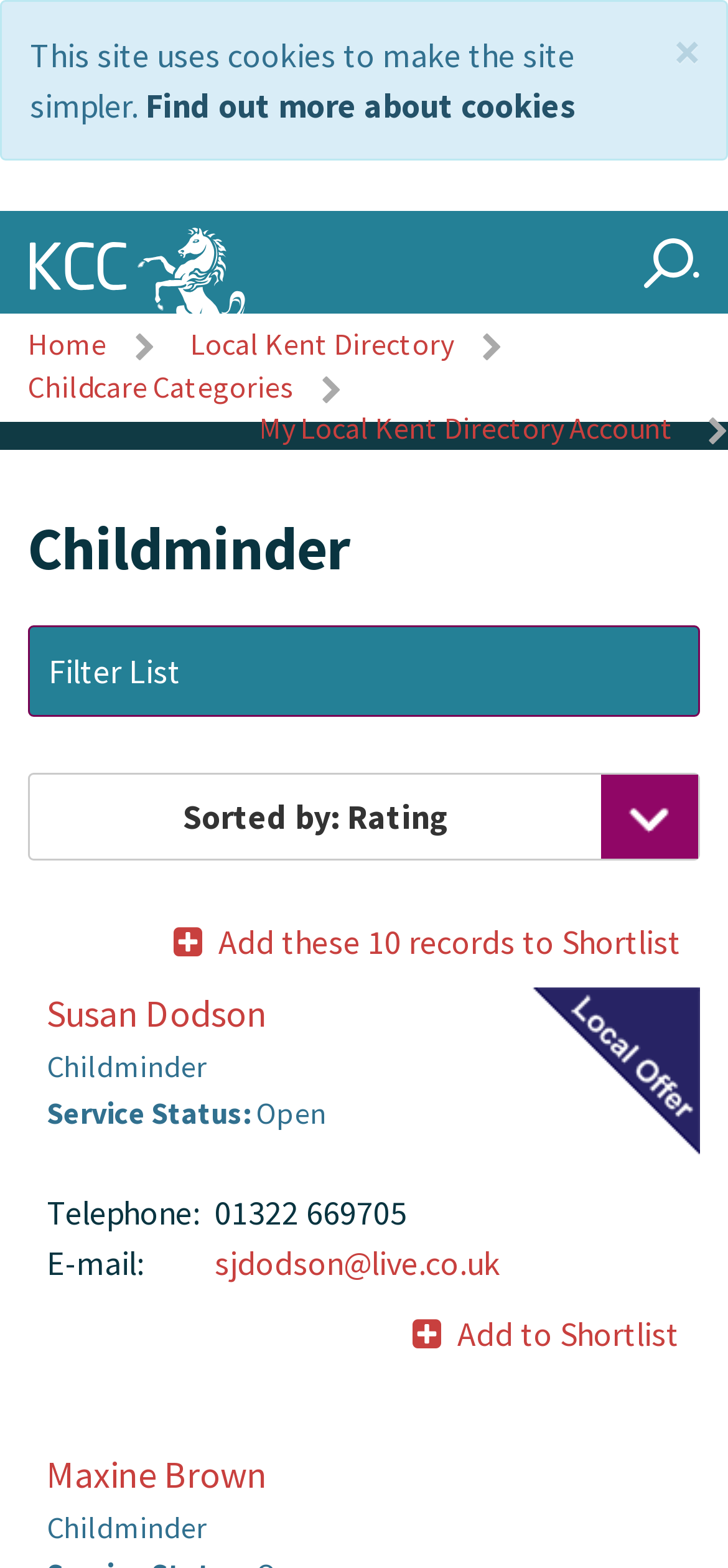Use a single word or phrase to answer the question: 
What is the service status of Susan Dodson?

Open